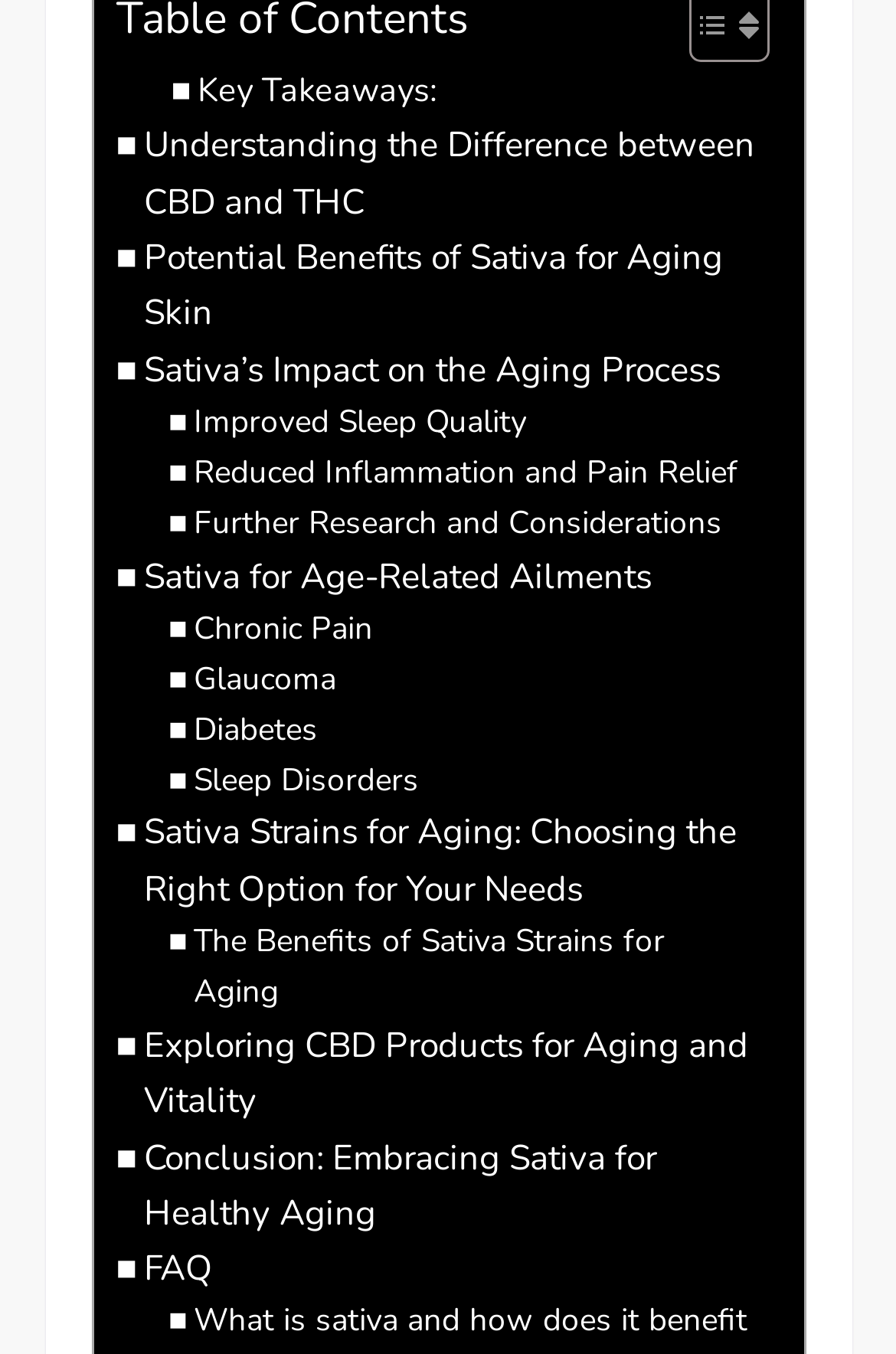Find and provide the bounding box coordinates for the UI element described here: "Improved Sleep Quality". The coordinates should be given as four float numbers between 0 and 1: [left, top, right, bottom].

[0.188, 0.293, 0.588, 0.331]